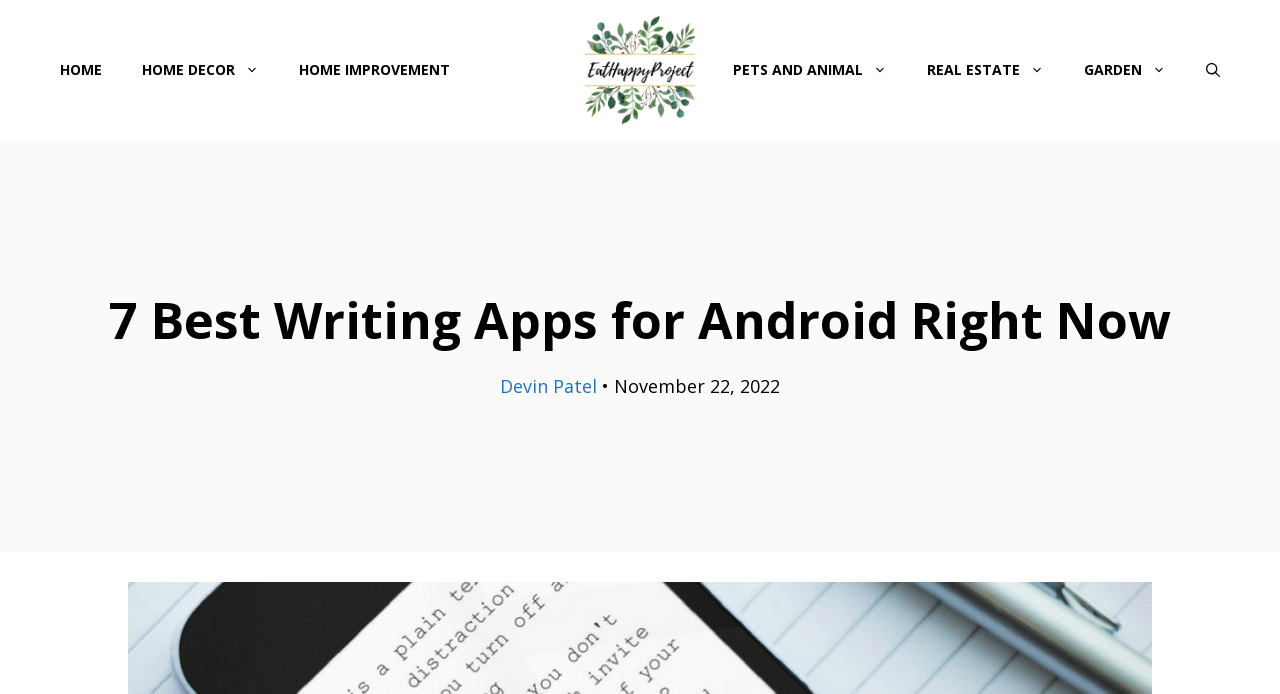Please mark the clickable region by giving the bounding box coordinates needed to complete this instruction: "click on EatHappyProject link".

[0.457, 0.08, 0.543, 0.115]